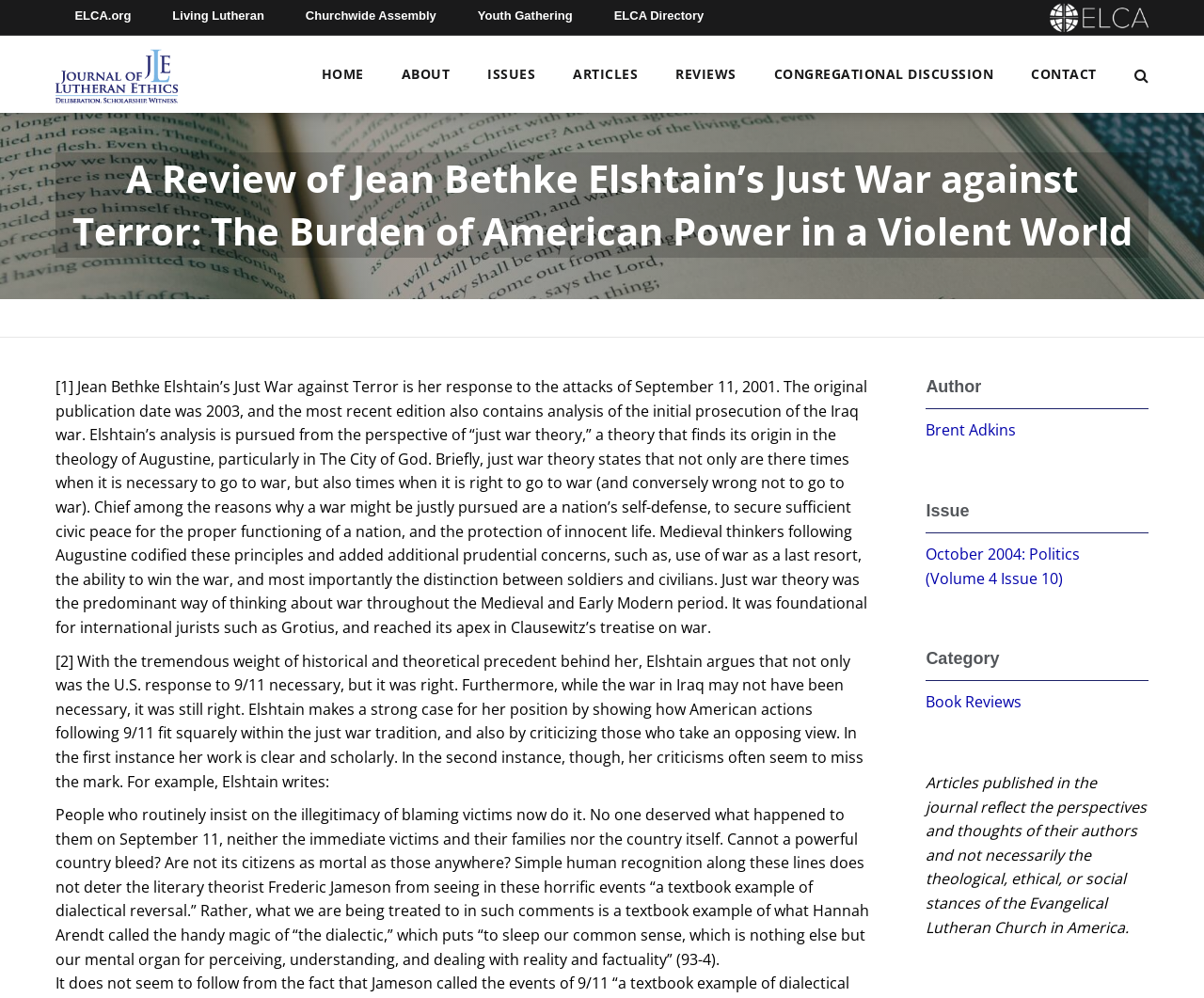Elaborate on the different components and information displayed on the webpage.

This webpage is a review of Jean Bethke Elshtain's book "Just War against Terror: The Burden of American Power in a Violent World". At the top left corner, there is an ELCA logo image, and next to it, a link to the Journal of Lutheran Ethics logo. Below these, there is a navigation menu with links to HOME, ABOUT, ISSUES, ARTICLES, REVIEWS, CONGREGATIONAL DISCUSSION, and CONTACT.

The main content of the webpage is a review article, which starts with a heading "A Review of Jean Bethke Elshtain’s Just War against Terror: The Burden of American Power in a Violent World". Below the heading, there are three paragraphs of text that summarize the book's content and provide an analysis of Elshtain's arguments. The text discusses the concept of "just war theory" and how Elshtain applies it to the US response to 9/11 and the Iraq war.

On the right side of the webpage, there are three sections: Author, Issue, and Category. The Author section has a link to the author's name, Brent Adkins. The Issue section has a link to the issue of the journal where the review was published, October 2004: Politics (Volume 4 Issue 10). The Category section has a link to Book Reviews. At the very bottom of the webpage, there is a disclaimer stating that the articles published in the journal reflect the perspectives of their authors and not necessarily the stances of the Evangelical Lutheran Church in America.